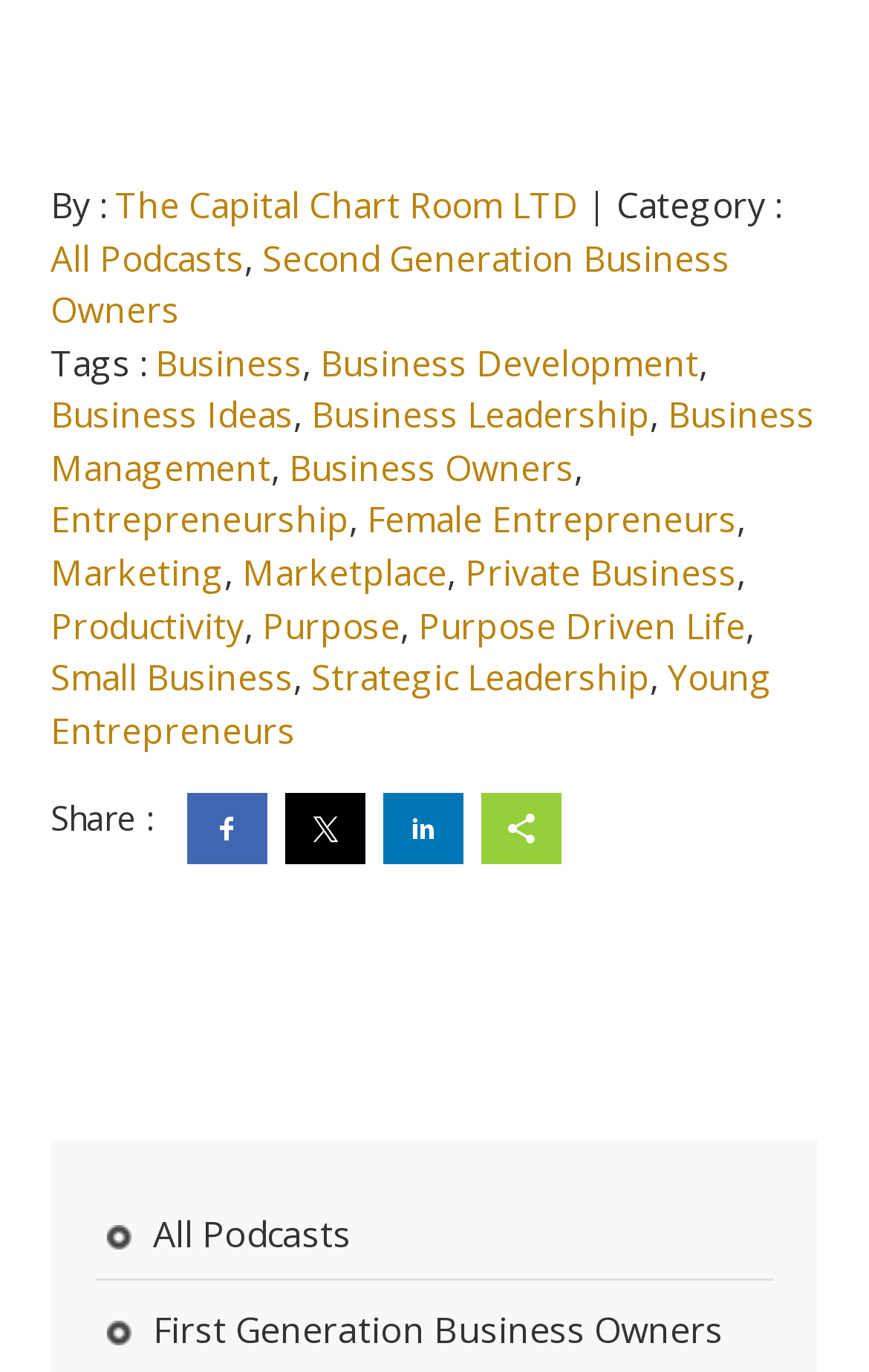Determine the bounding box coordinates of the section to be clicked to follow the instruction: "Click on the link to view all podcasts". The coordinates should be given as four float numbers between 0 and 1, formatted as [left, top, right, bottom].

[0.058, 0.17, 0.282, 0.206]